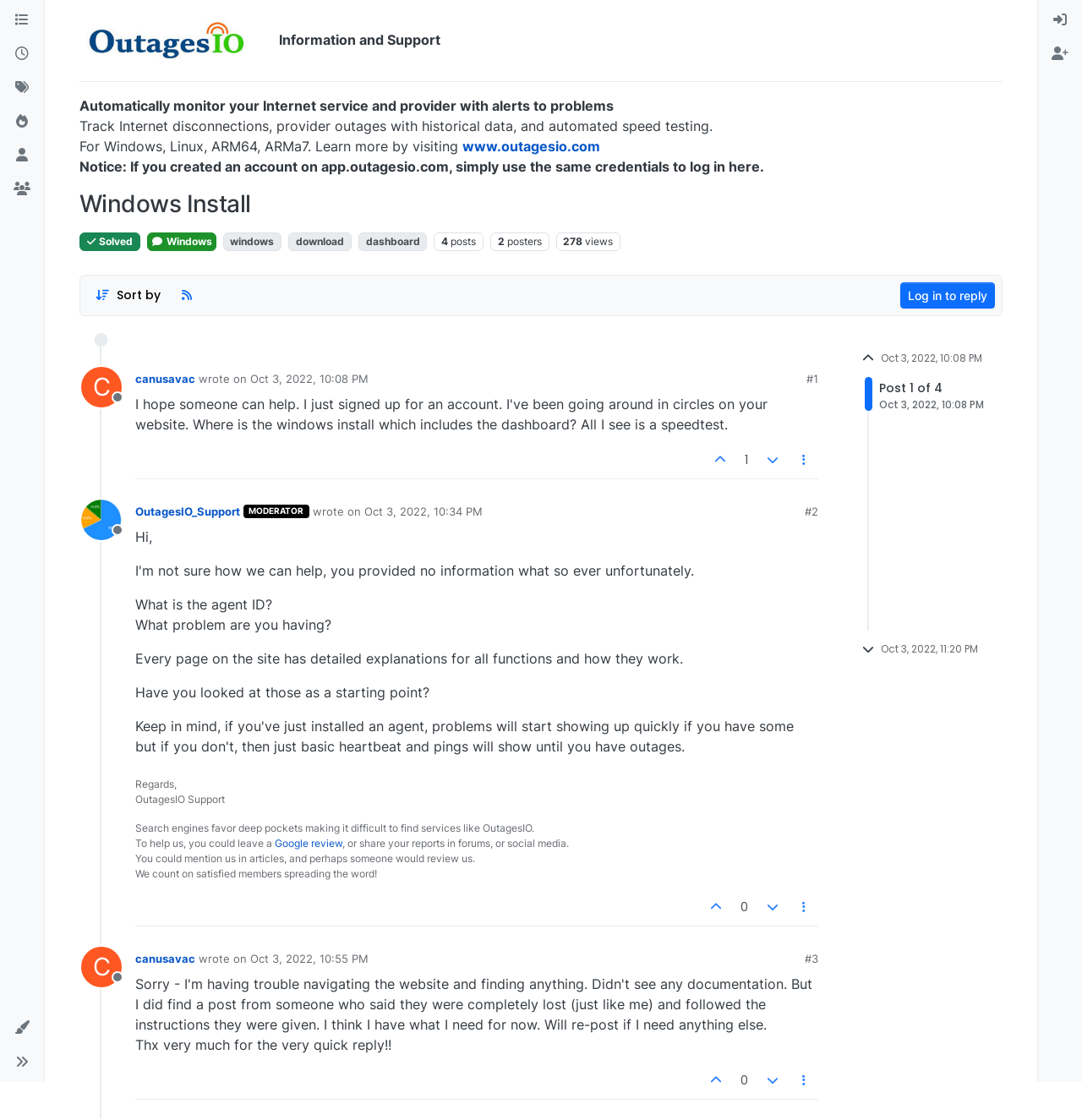Identify the bounding box coordinates of the section to be clicked to complete the task described by the following instruction: "Click on the Windows Install link". The coordinates should be four float numbers between 0 and 1, formatted as [left, top, right, bottom].

[0.136, 0.207, 0.2, 0.224]